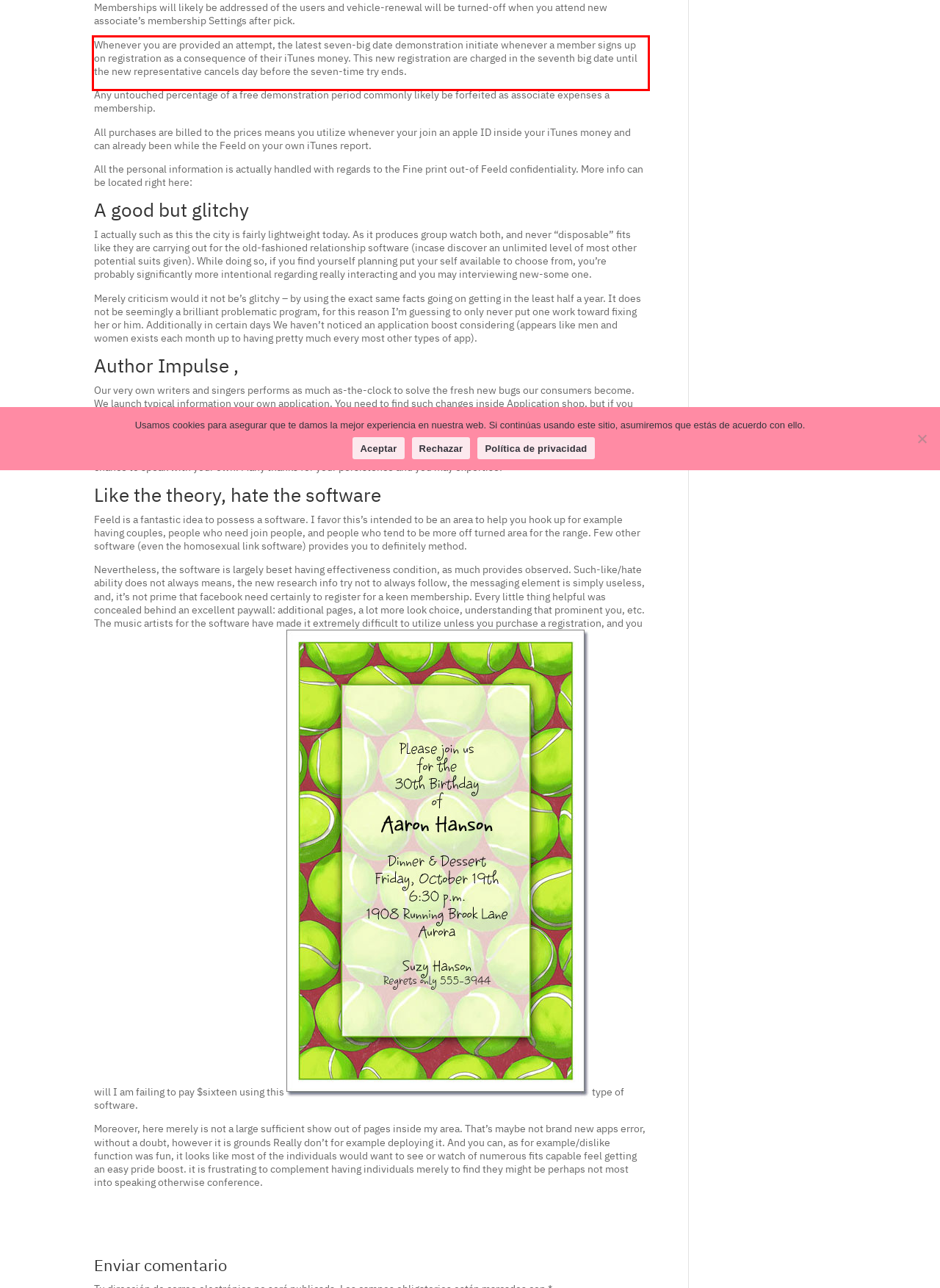Using the provided webpage screenshot, recognize the text content in the area marked by the red bounding box.

Whenever you are provided an attempt, the latest seven-big date demonstration initiate whenever a member signs up on registration as a consequence of their iTunes money. This new registration are charged in the seventh big date until the new representative cancels day before the seven-time try ends.